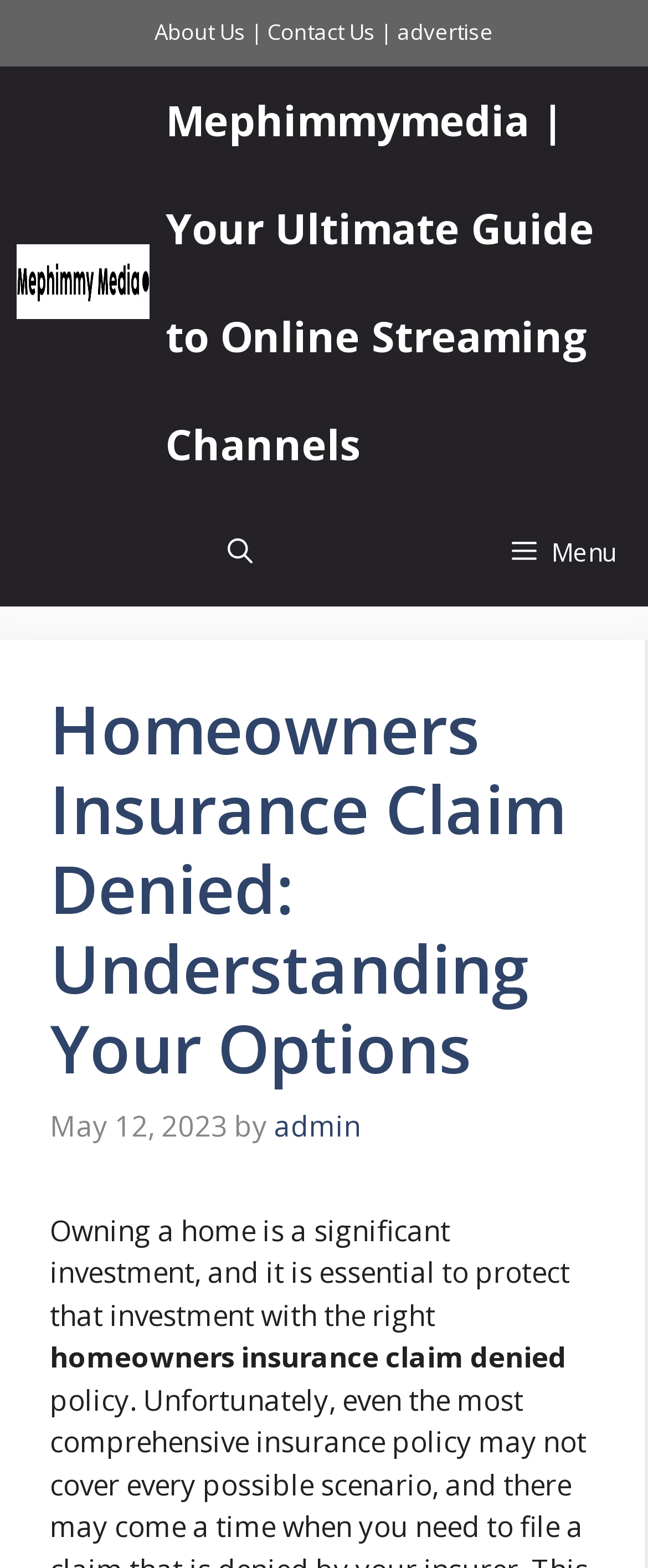Determine the bounding box for the described HTML element: "advertise". Ensure the coordinates are four float numbers between 0 and 1 in the format [left, top, right, bottom].

[0.613, 0.011, 0.762, 0.03]